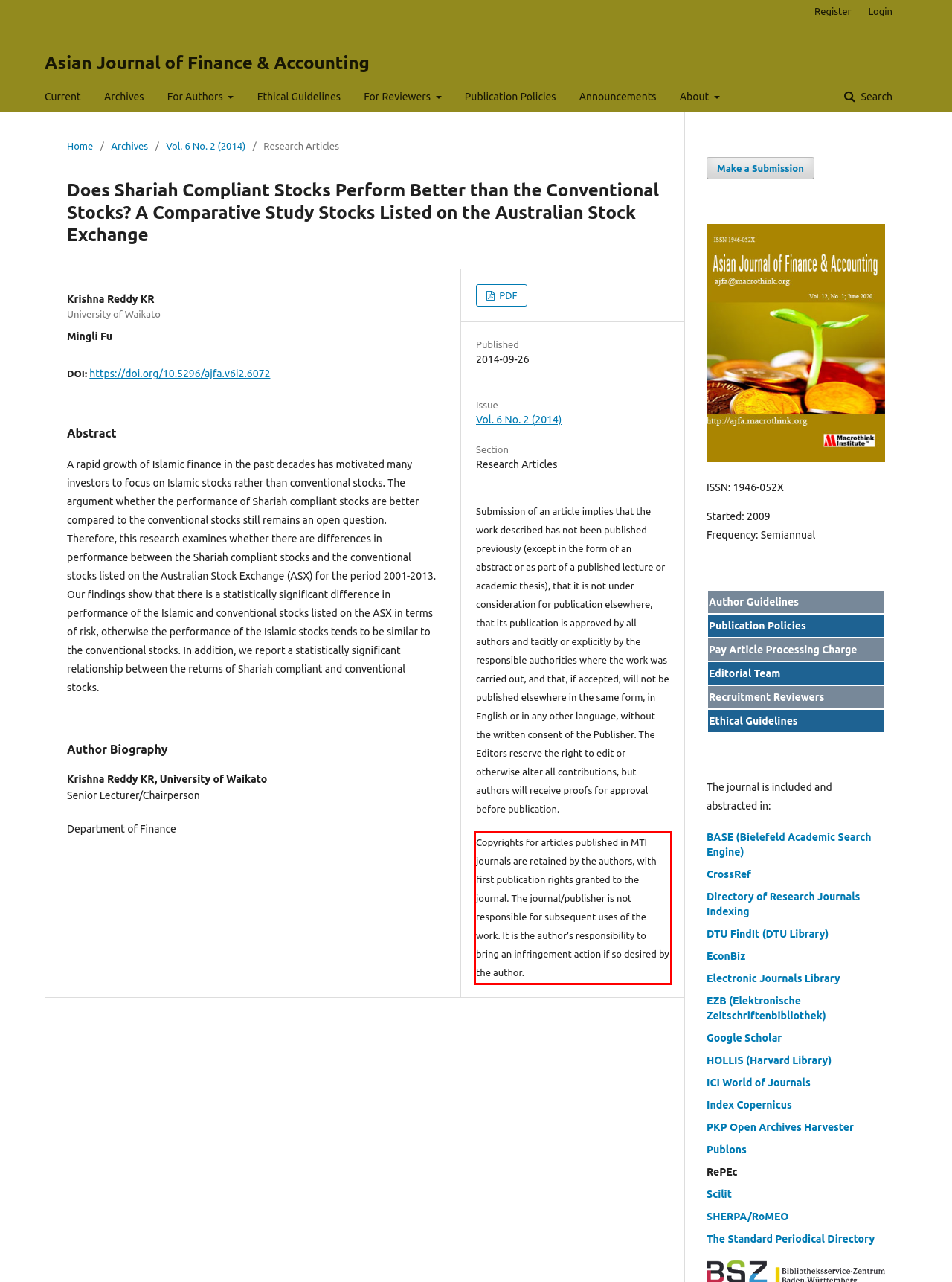Identify the text within the red bounding box on the webpage screenshot and generate the extracted text content.

Copyrights for articles published in MTI journals are retained by the authors, with first publication rights granted to the journal. The journal/publisher is not responsible for subsequent uses of the work. It is the author's responsibility to bring an infringement action if so desired by the author.